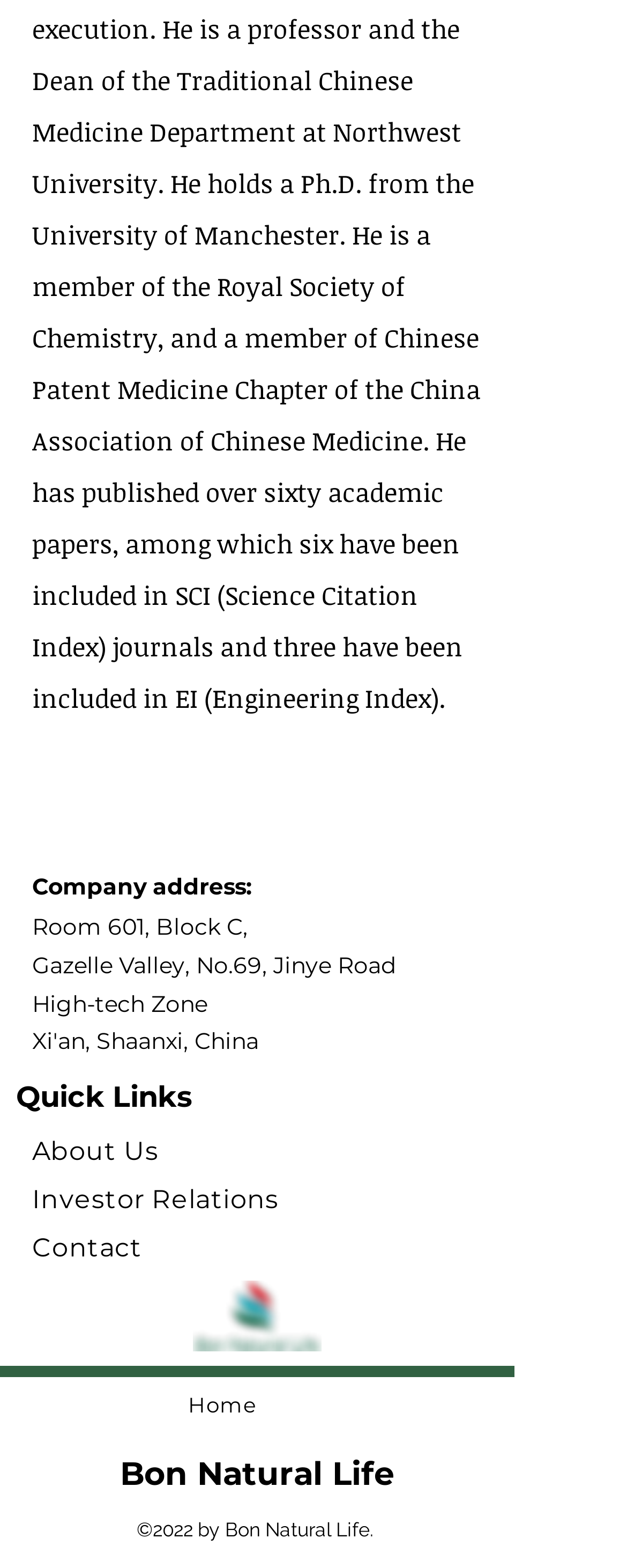Refer to the screenshot and give an in-depth answer to this question: What is the name of the company?

The company name can be found in the static text element with ID 139, which contains the text 'Bon Natural Life'.